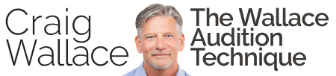Use one word or a short phrase to answer the question provided: 
What is the tone of Craig Wallace's expression?

Approachable and confident